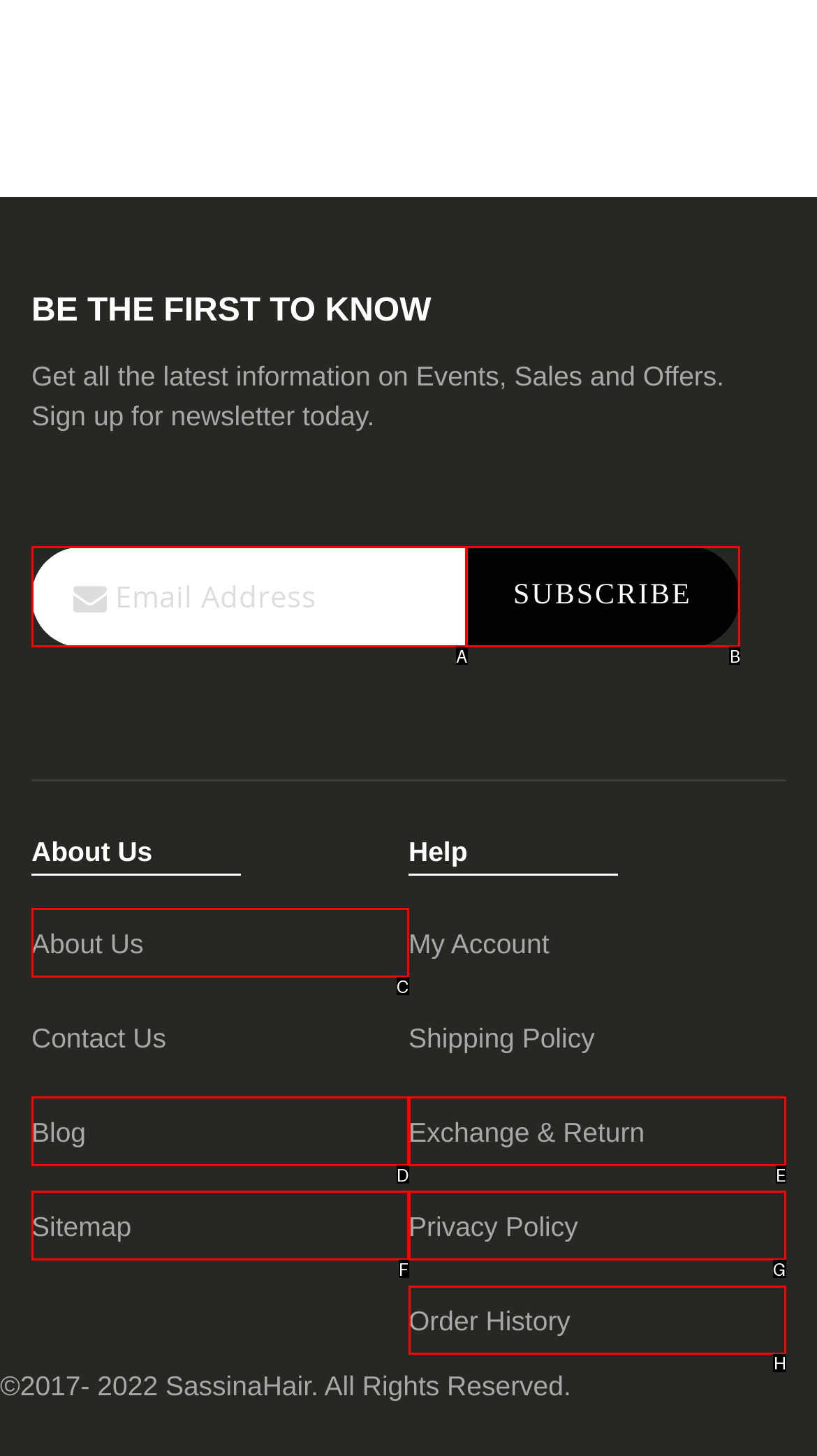Tell me which element should be clicked to achieve the following objective: View order history
Reply with the letter of the correct option from the displayed choices.

H